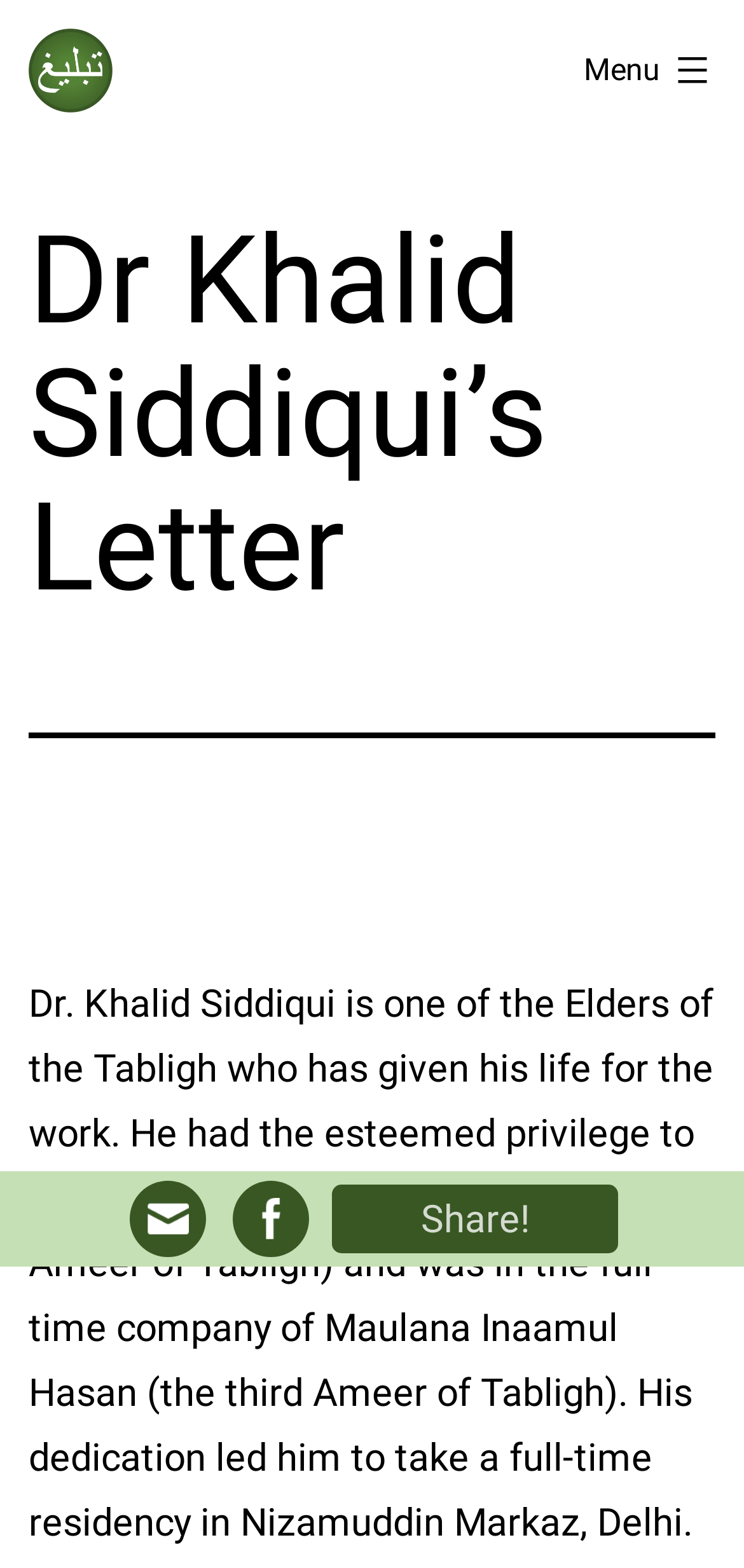Give a one-word or phrase response to the following question: How many Facebook links are on the webpage?

2